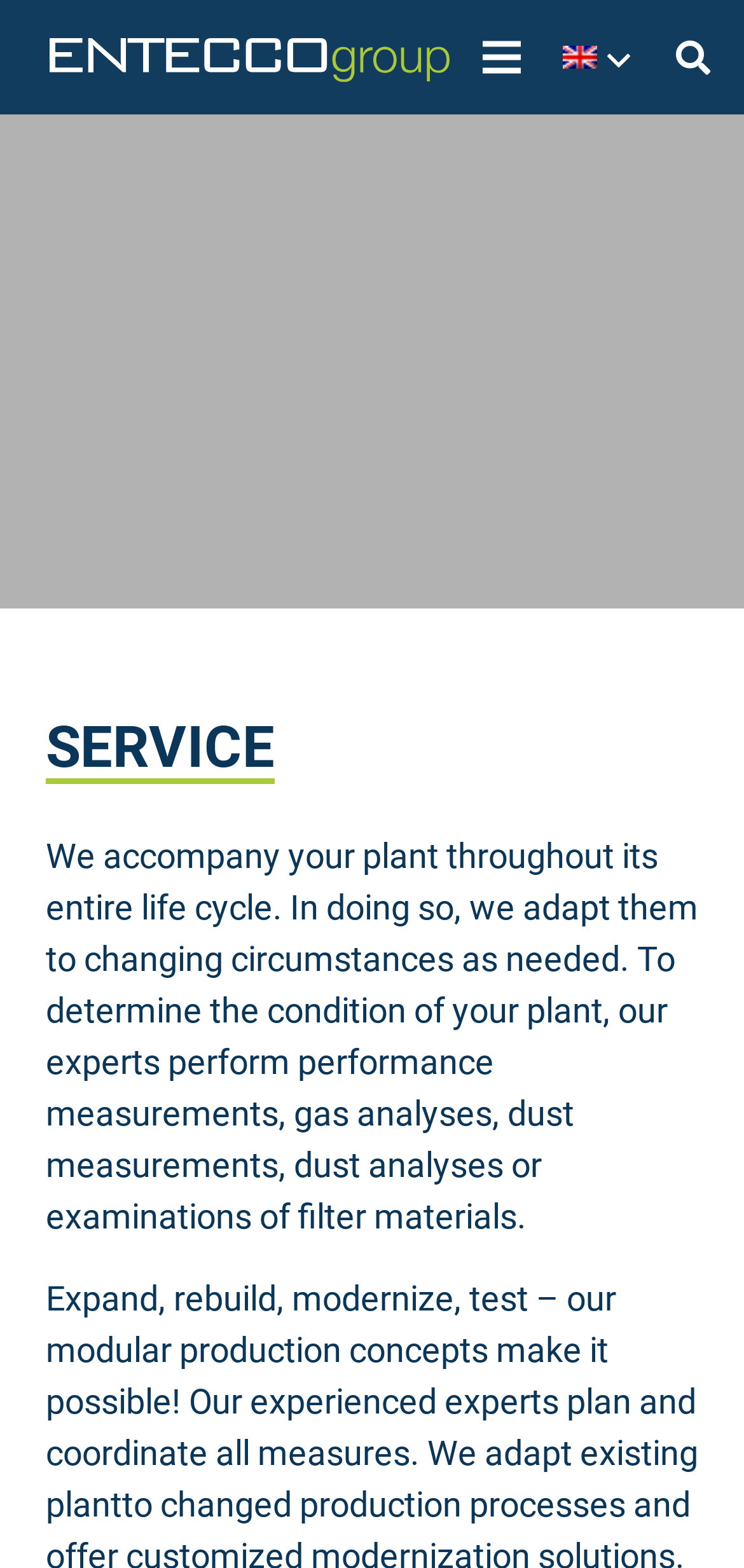What is the purpose of the 'QUICKLINKS' section?
Please answer the question with a single word or phrase, referencing the image.

To provide quick access to important pages